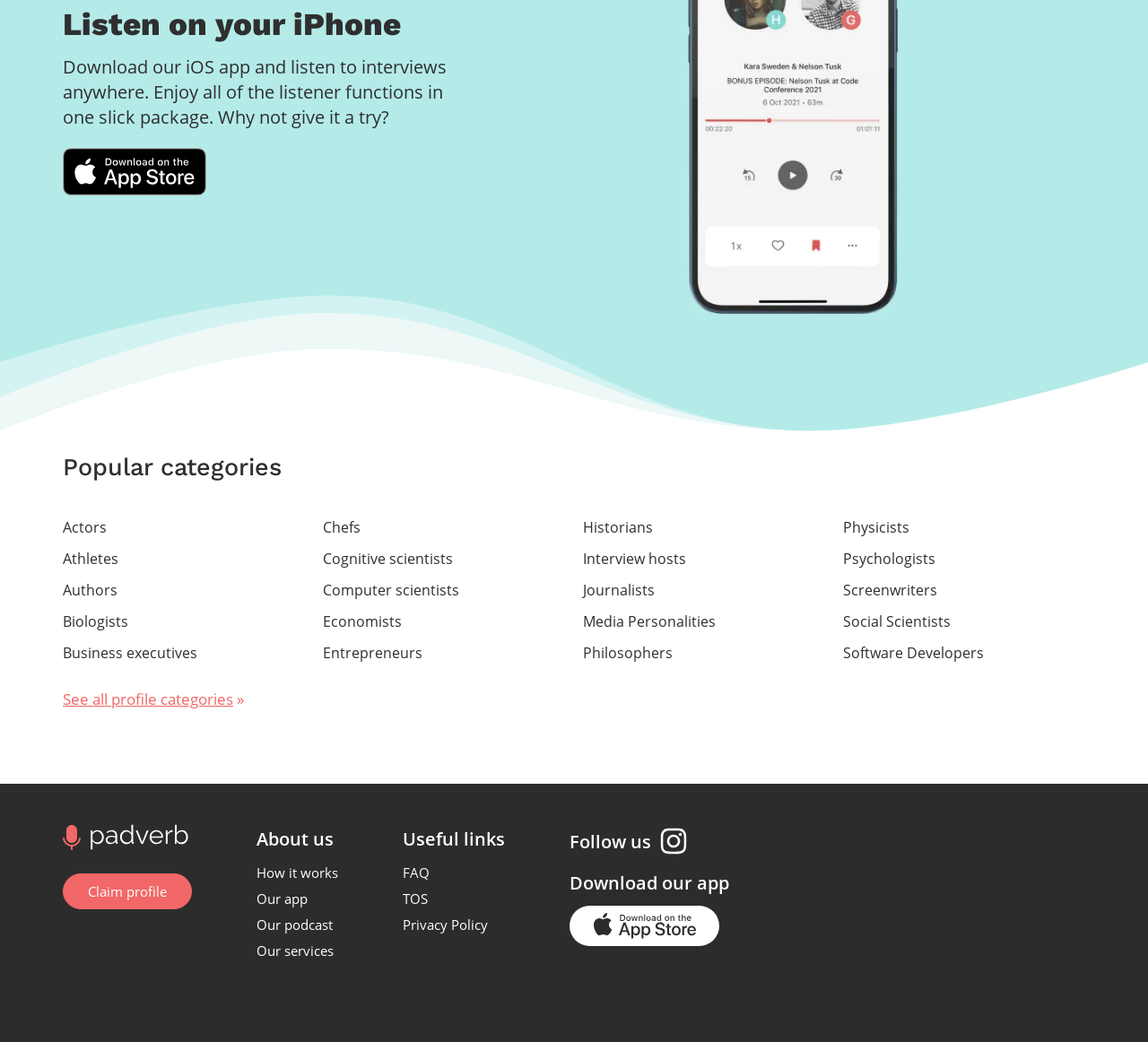Indicate the bounding box coordinates of the element that needs to be clicked to satisfy the following instruction: "Go to home page". The coordinates should be four float numbers between 0 and 1, i.e., [left, top, right, bottom].

[0.05, 0.787, 0.165, 0.818]